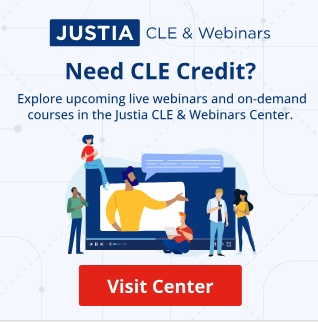Elaborate on all the key elements and details present in the image.

This image promotes the Justia CLE & Webinars Center and highlights the opportunity to earn Continuing Legal Education (CLE) credits. The visually engaging design features an illustration of individuals participating in an online learning session, emphasizing the interactive learning experience. The text prominently states, "Need CLE Credit?" followed by a call-to-action urging viewers to "Explore upcoming live webinars and on-demand courses." A red button labeled "Visit Center" invites users to click for more information. The overall presentation encourages legal professionals to enhance their education through accessible online resources.